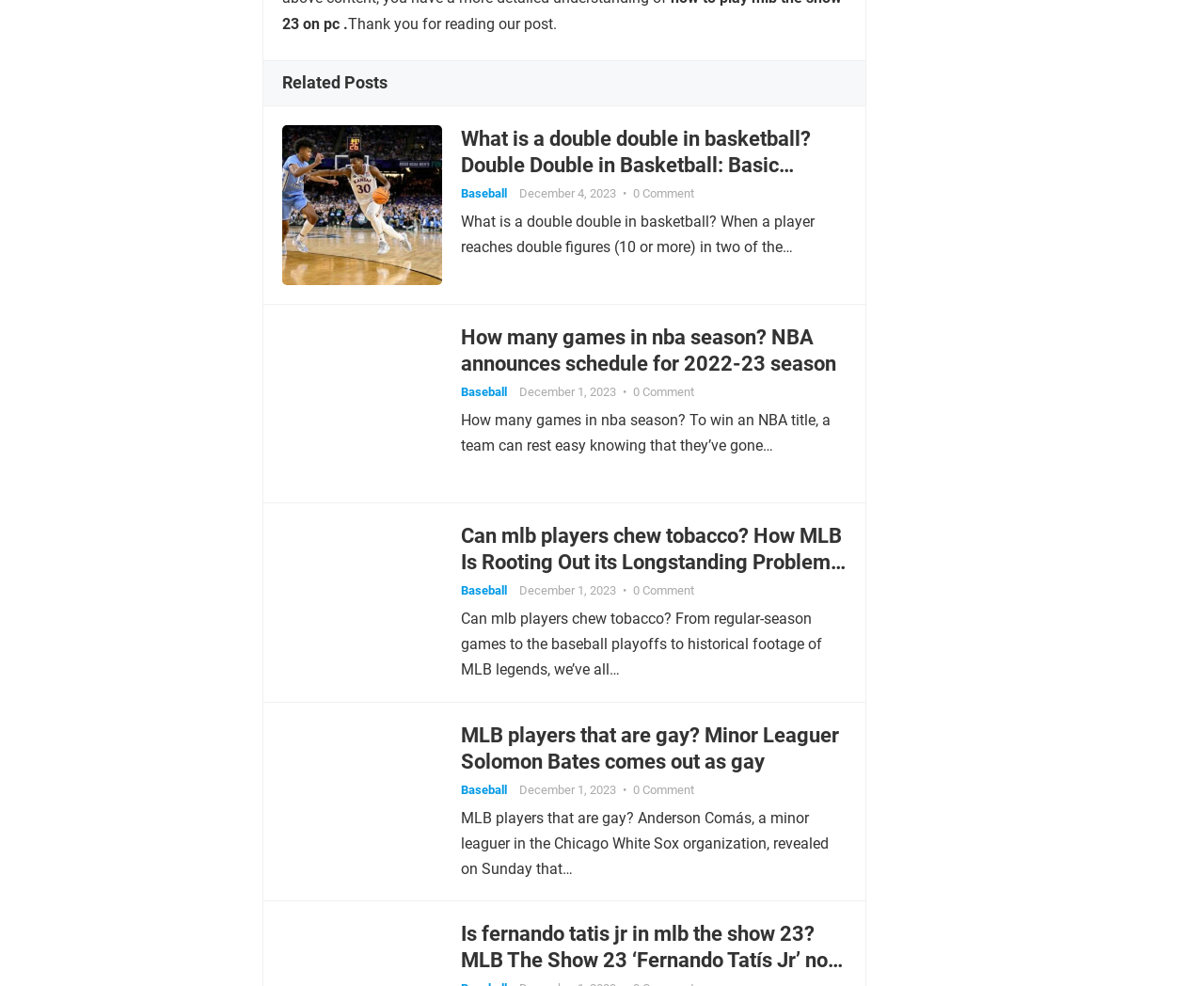What is the date of the first related post?
Please utilize the information in the image to give a detailed response to the question.

The first related post has a date of December 4, 2023, which is indicated by the StaticText element with the text 'December 4, 2023'.